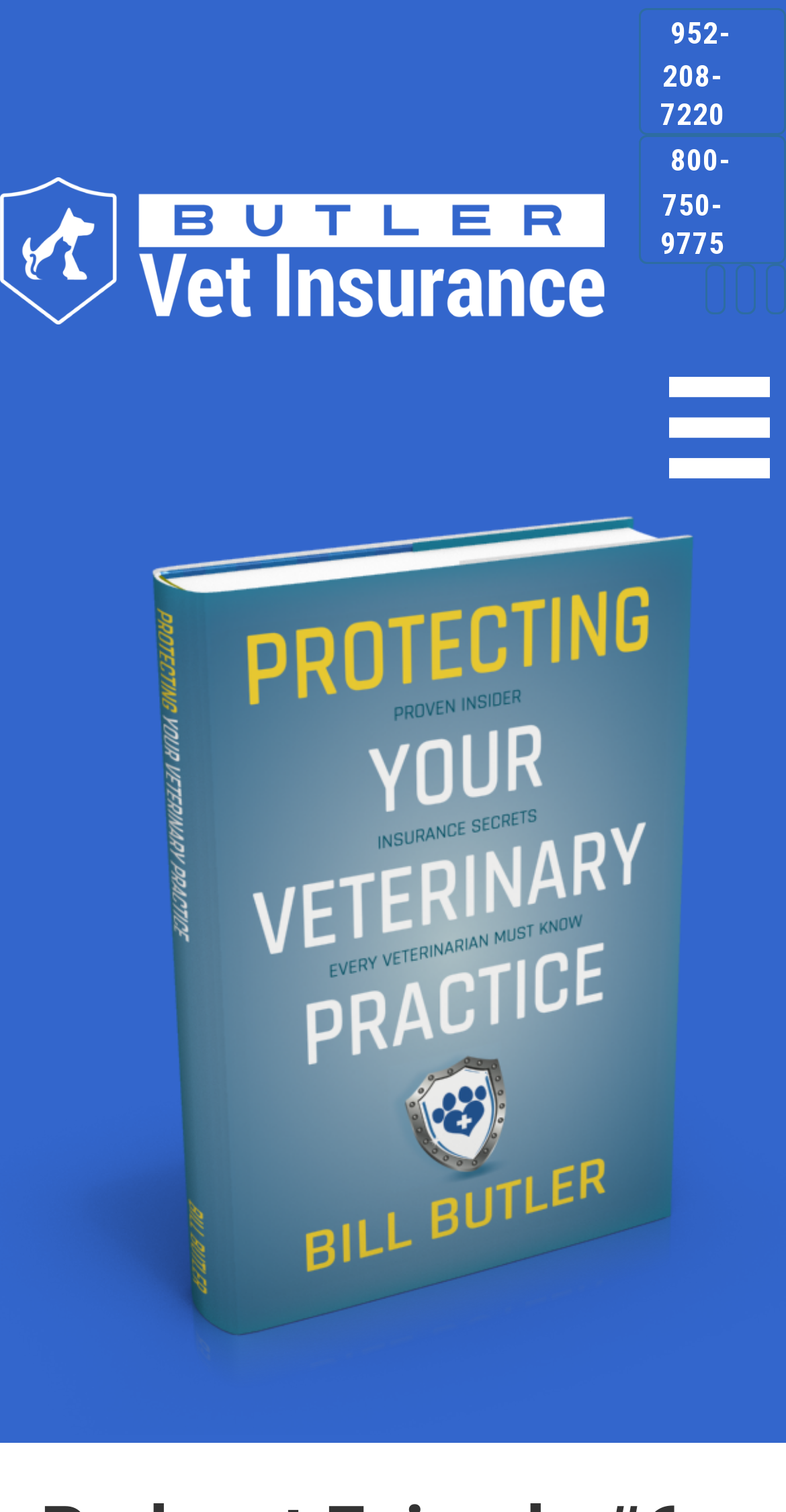Respond to the question below with a single word or phrase: How many buttons are in the top right group?

4